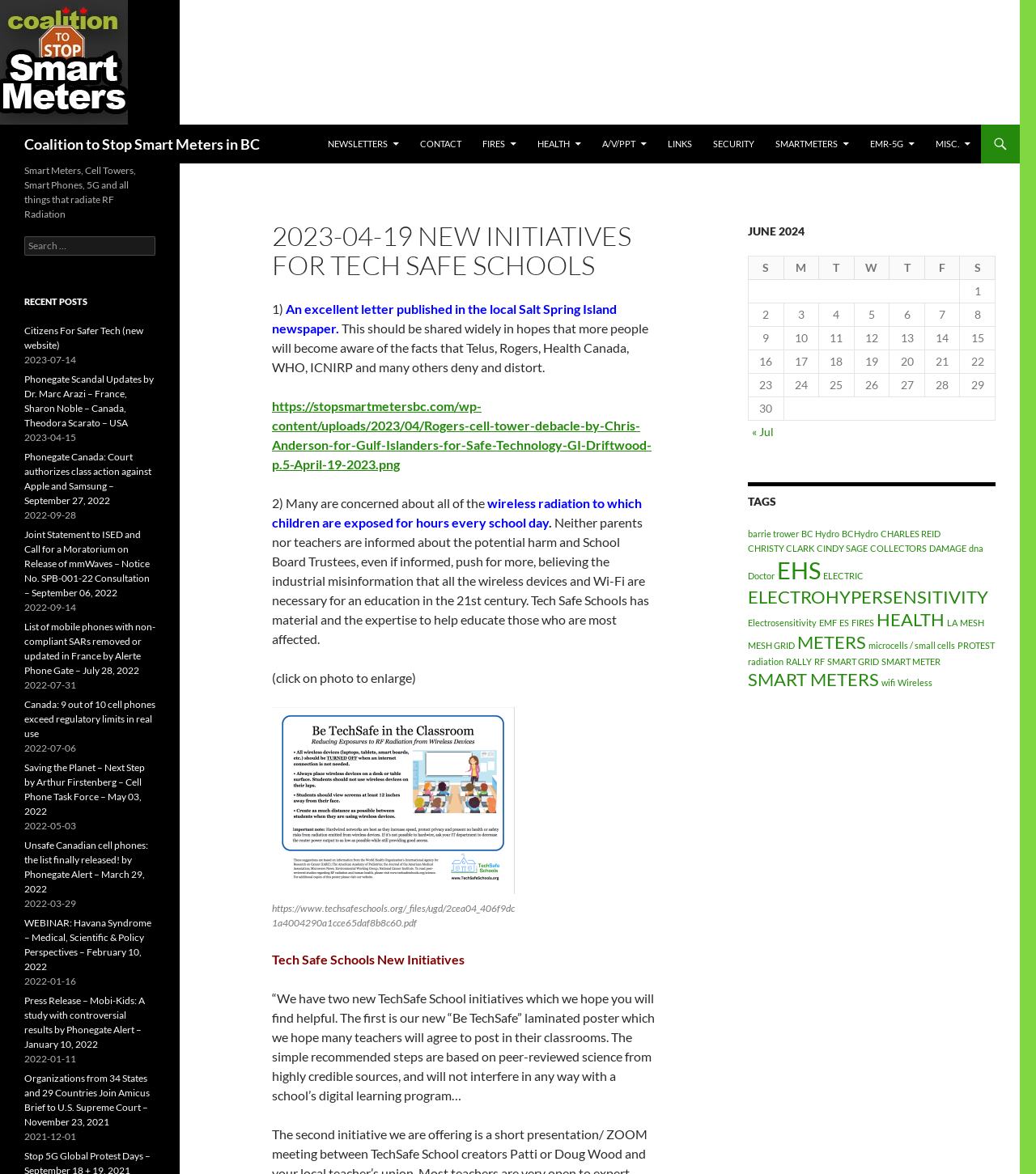Please find and give the text of the main heading on the webpage.

Coalition to Stop Smart Meters in BC